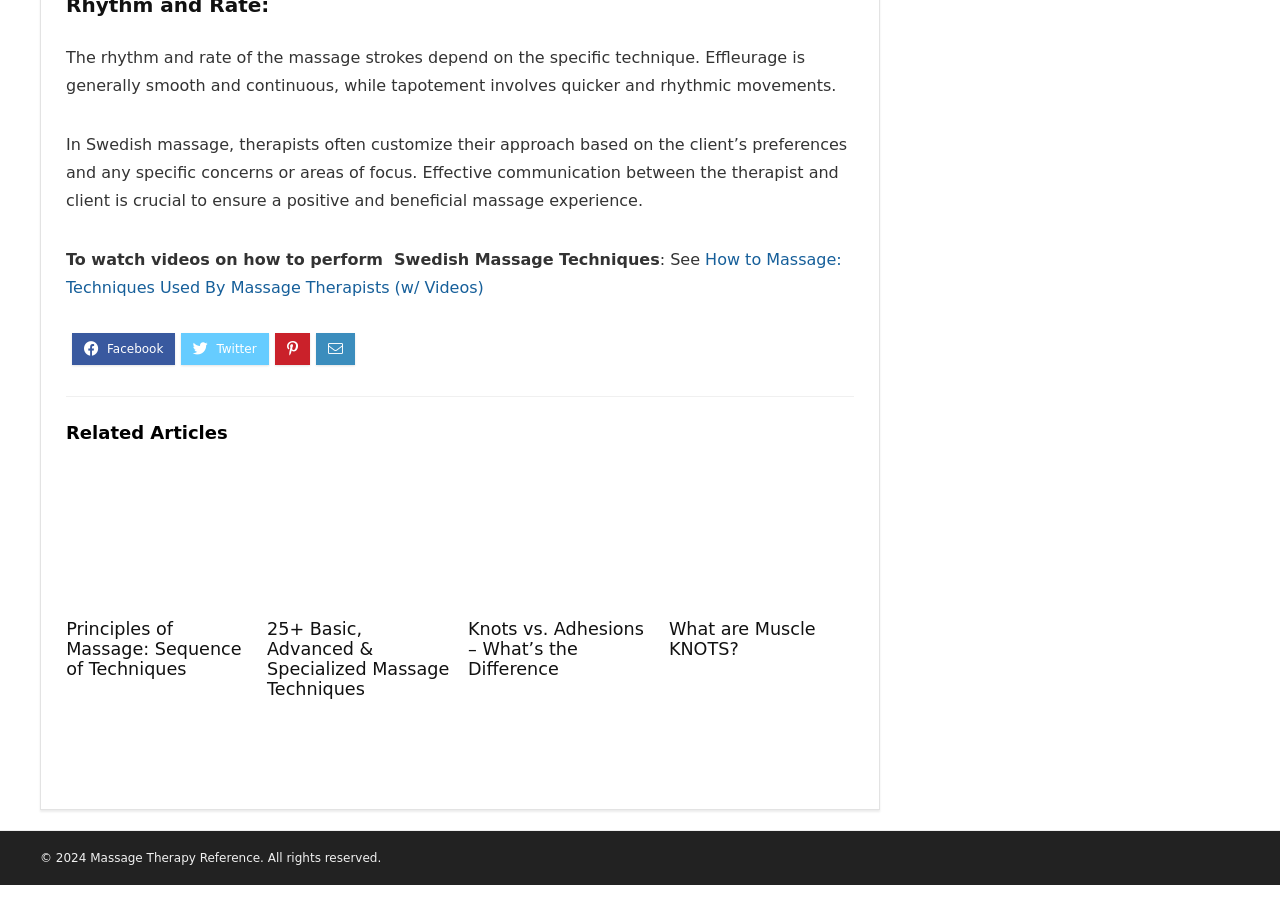Determine the bounding box coordinates of the section to be clicked to follow the instruction: "Watch videos on how to perform Swedish Massage Techniques". The coordinates should be given as four float numbers between 0 and 1, formatted as [left, top, right, bottom].

[0.052, 0.271, 0.658, 0.322]